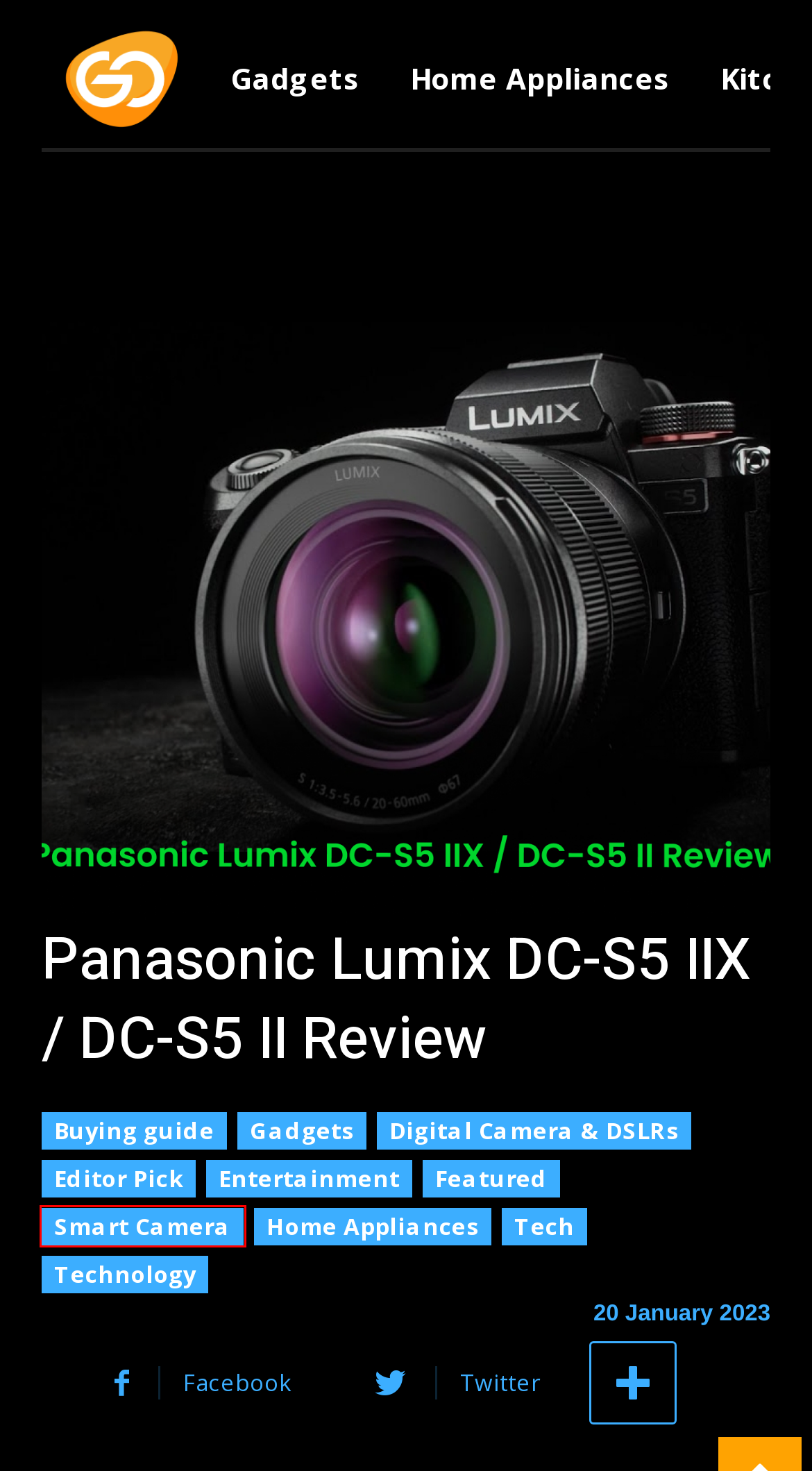Consider the screenshot of a webpage with a red bounding box and select the webpage description that best describes the new page that appears after clicking the element inside the red box. Here are the candidates:
A. Gadgets Archives - GoWarranty Tech
B. Buying guide Archives - GoWarranty Tech
C. Tech Archives - GoWarranty Tech
D. Home Appliances Archives - GoWarranty Tech
E. Smart Camera Archives - GoWarranty Tech
F. Entertainment Archives - GoWarranty Tech
G. Editor Pick Archives - GoWarranty Tech
H. Featured Archives - GoWarranty Tech

E